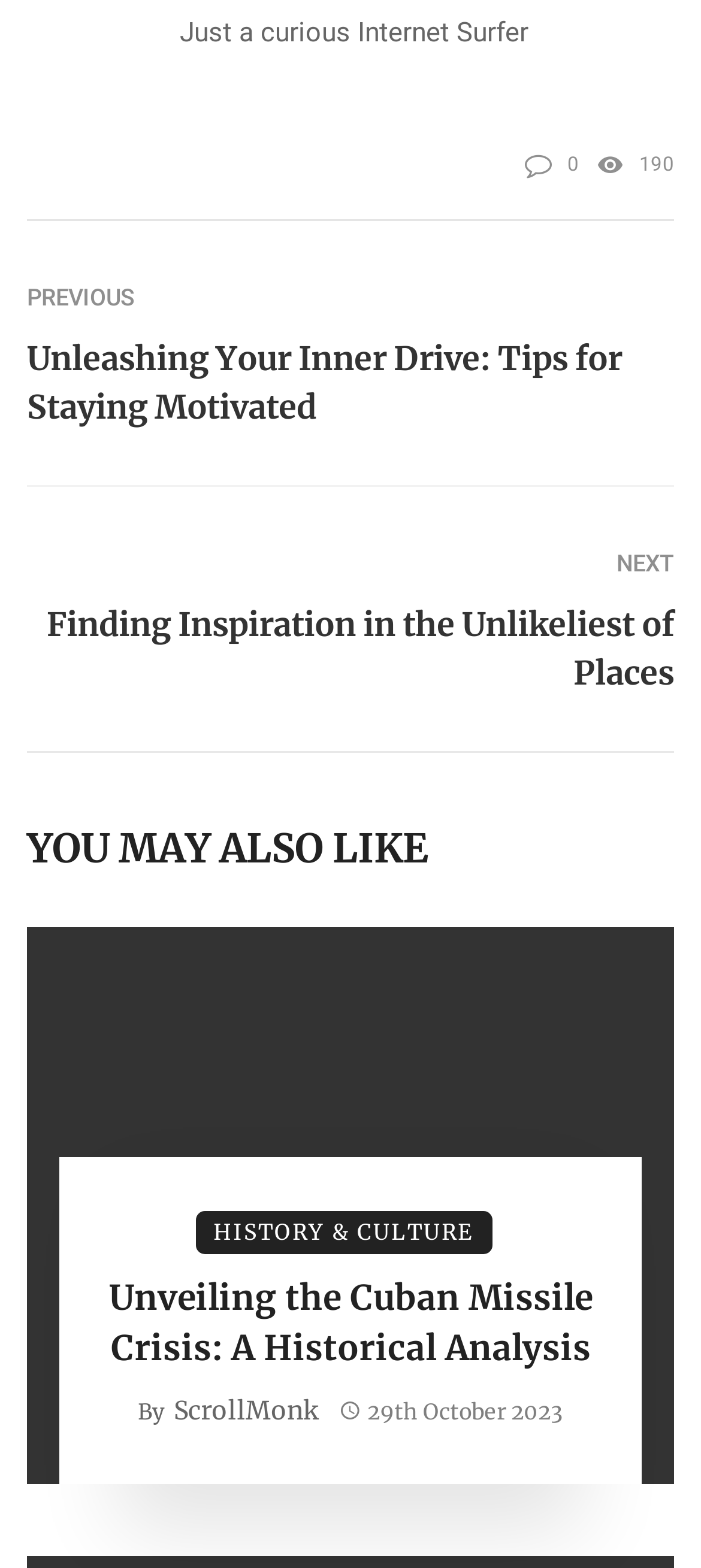Please specify the bounding box coordinates of the clickable region to carry out the following instruction: "go to the next article". The coordinates should be four float numbers between 0 and 1, in the format [left, top, right, bottom].

[0.038, 0.345, 0.962, 0.375]